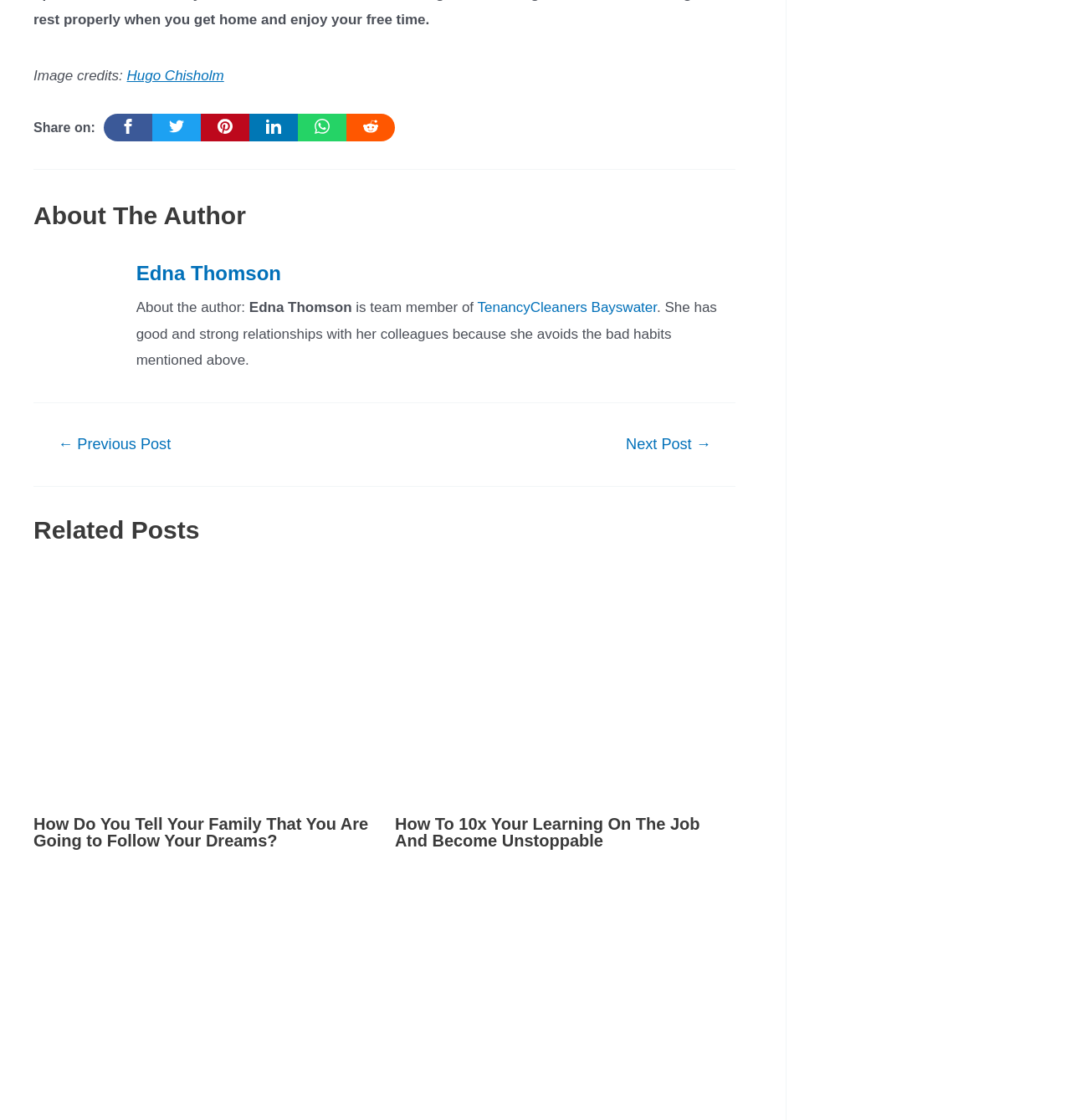What is the topic of the first related post?
Using the image as a reference, give a one-word or short phrase answer.

Follow your dreams